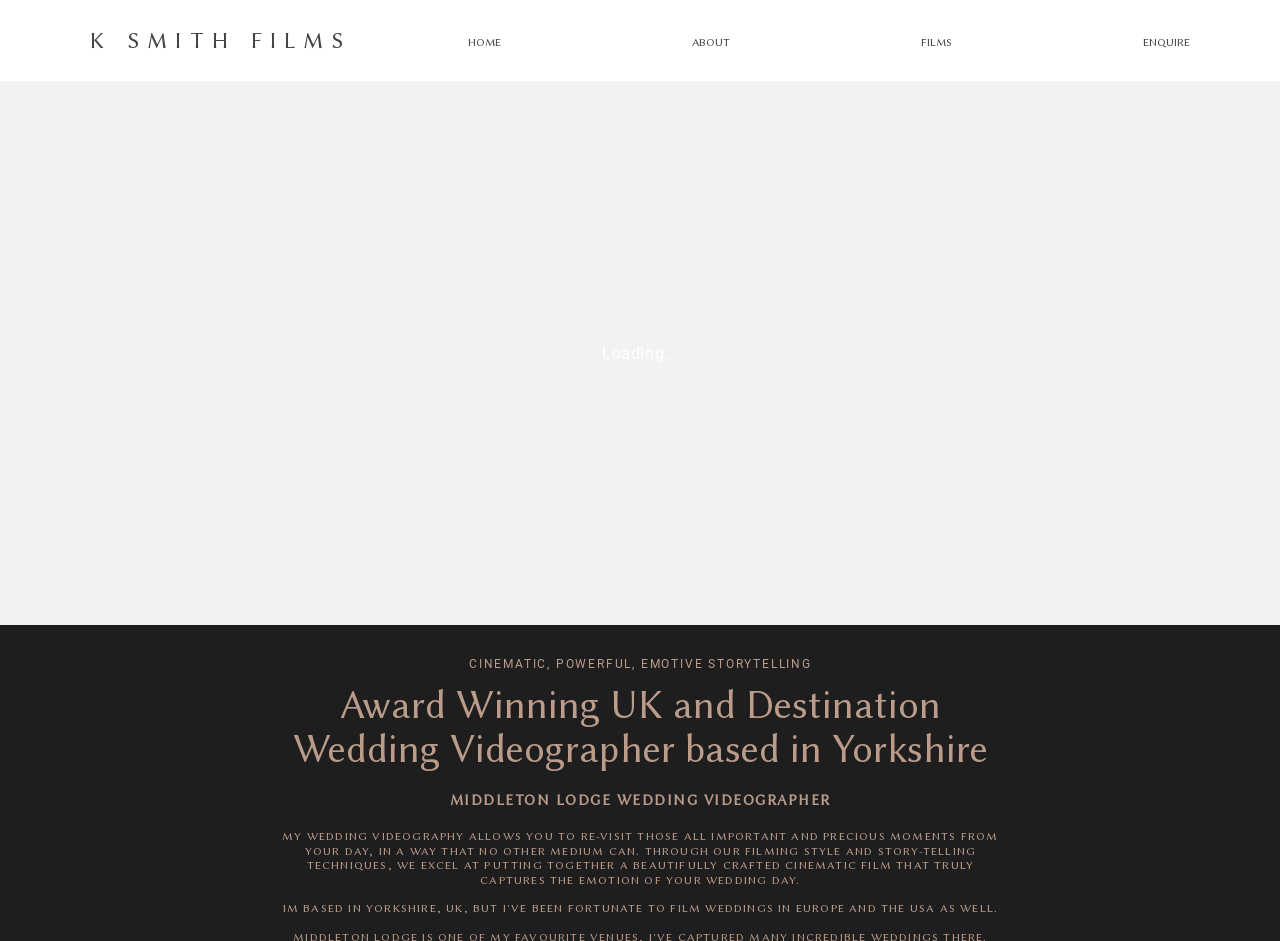Please locate the bounding box coordinates of the element's region that needs to be clicked to follow the instruction: "click on the 'ENQUIRE' link at the top". The bounding box coordinates should be provided as four float numbers between 0 and 1, i.e., [left, top, right, bottom].

[0.893, 0.038, 0.929, 0.052]